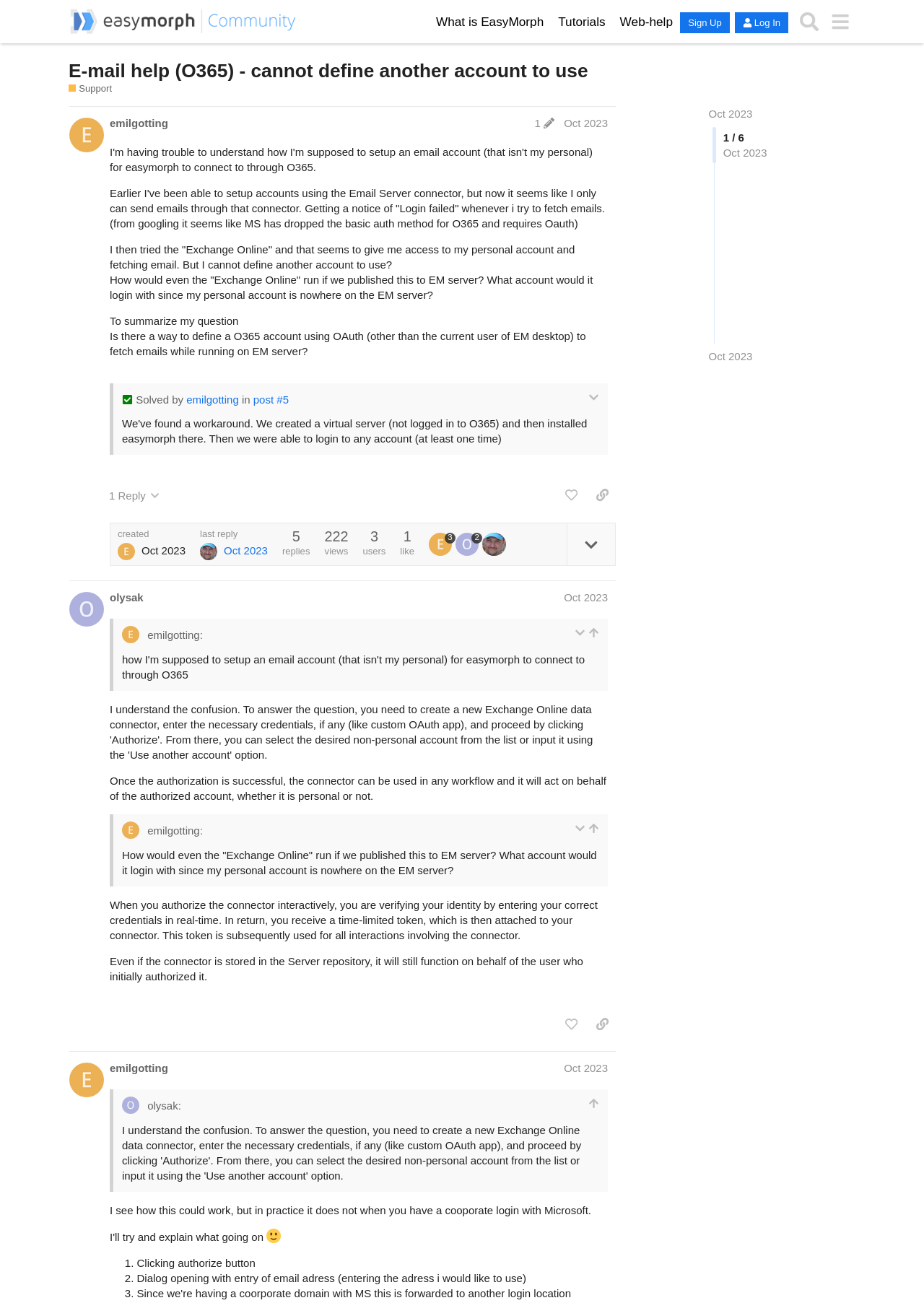Please find and report the primary heading text from the webpage.

E-mail help (O365) - cannot define another account to use